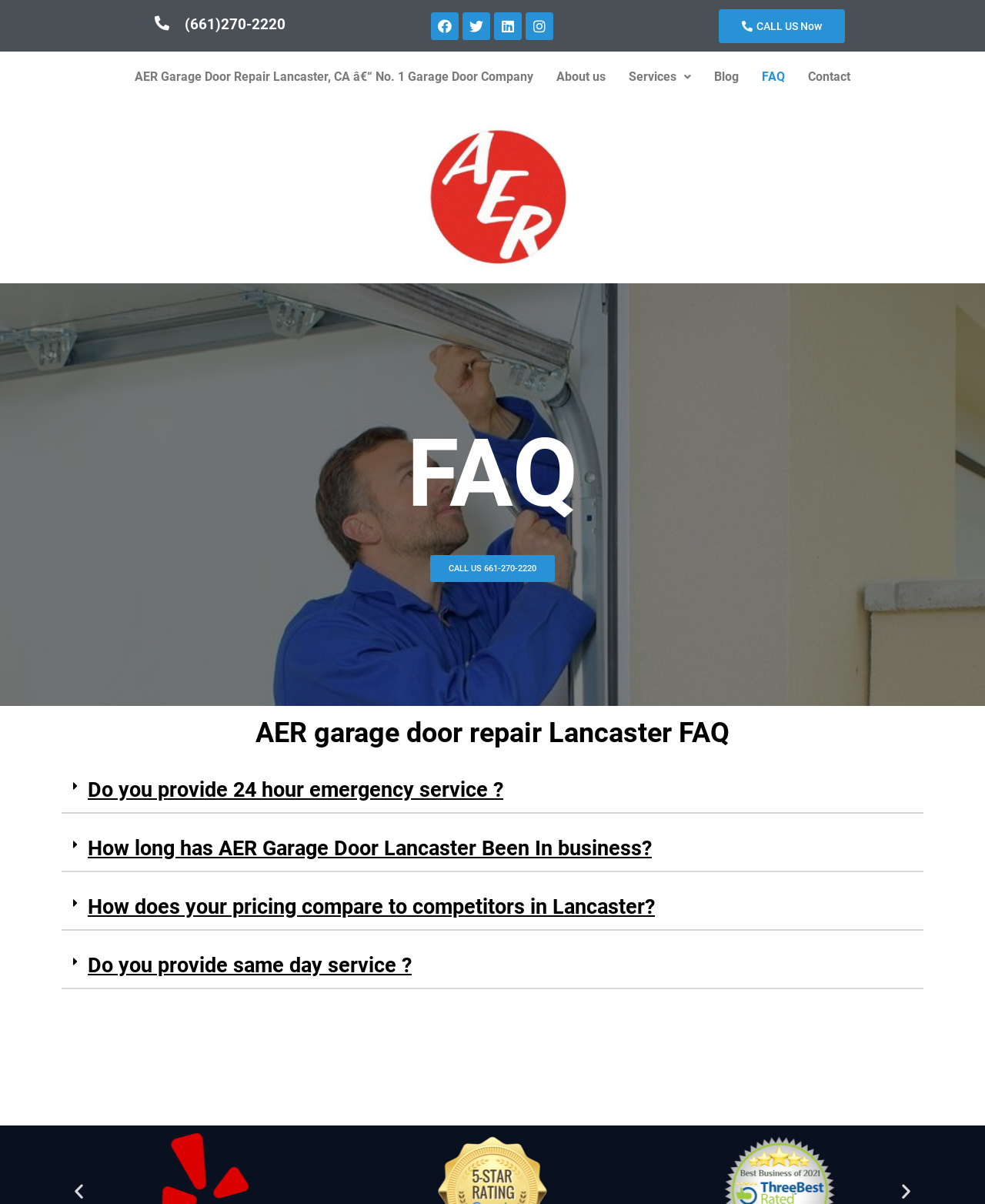How many social media links are available?
Answer the question with detailed information derived from the image.

The social media links are Facebook, Twitter, Linkedin, and Instagram, which can be found in the top section of the webpage, next to the phone number.